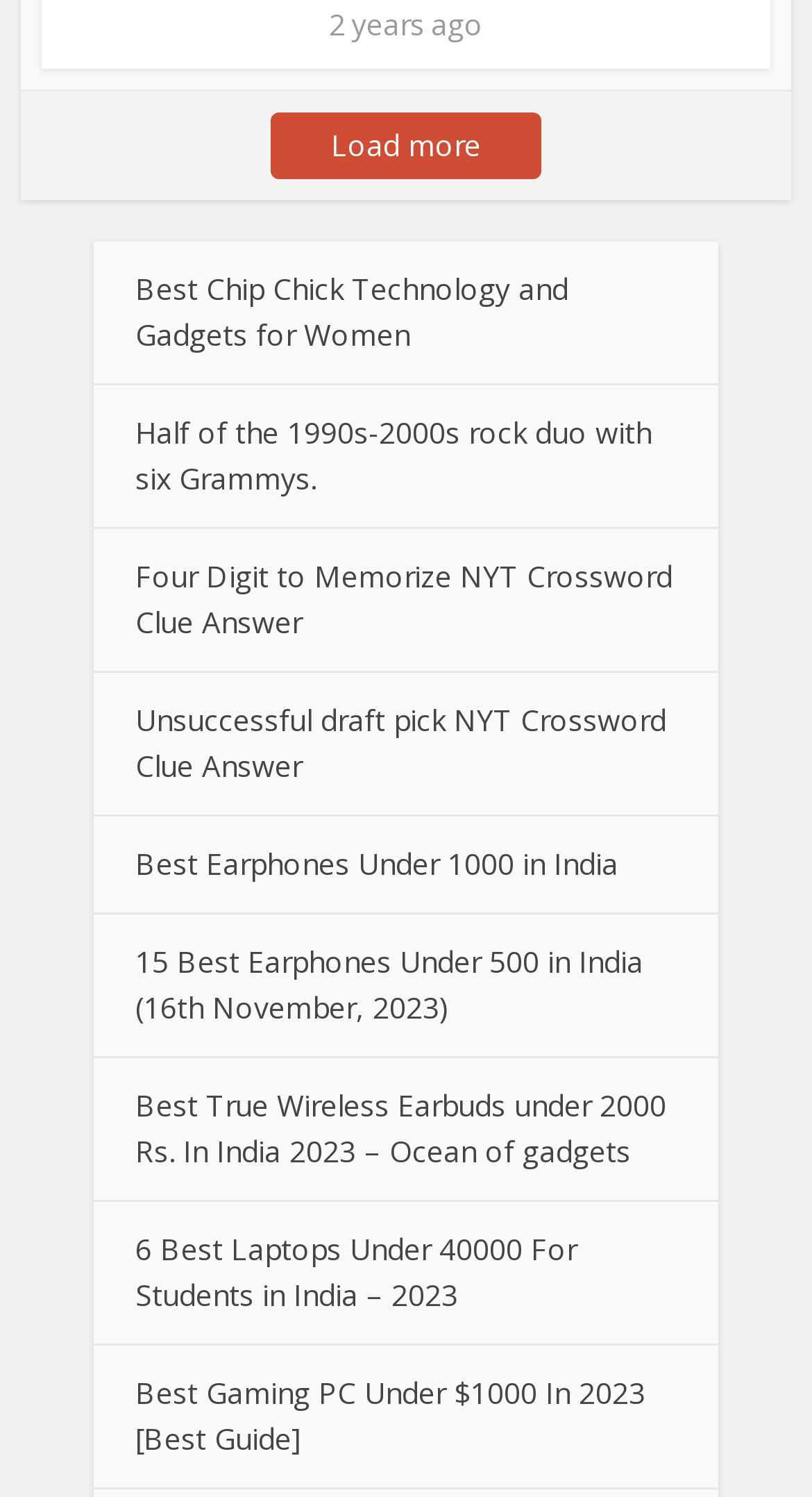Please identify the bounding box coordinates of the element that needs to be clicked to perform the following instruction: "Visit the page about Best Chip Chick Technology and Gadgets for Women".

[0.167, 0.18, 0.7, 0.237]